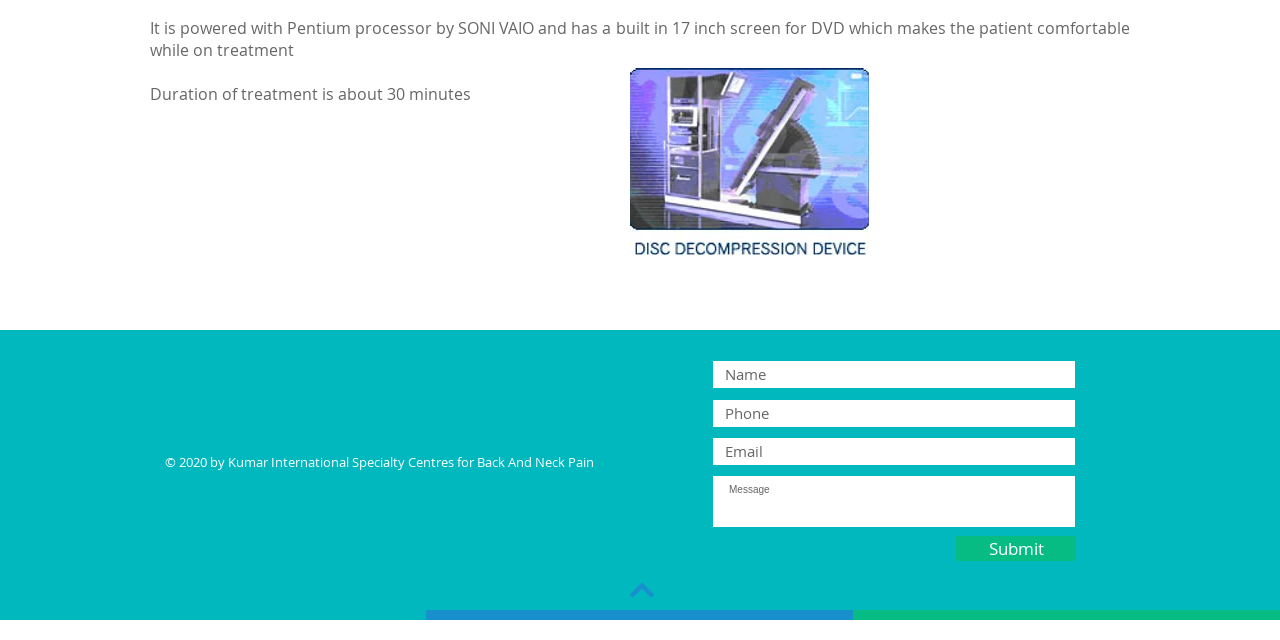Find the bounding box of the UI element described as: "aria-label="Email" name="email" placeholder="Email"". The bounding box coordinates should be given as four float values between 0 and 1, i.e., [left, top, right, bottom].

[0.557, 0.684, 0.84, 0.727]